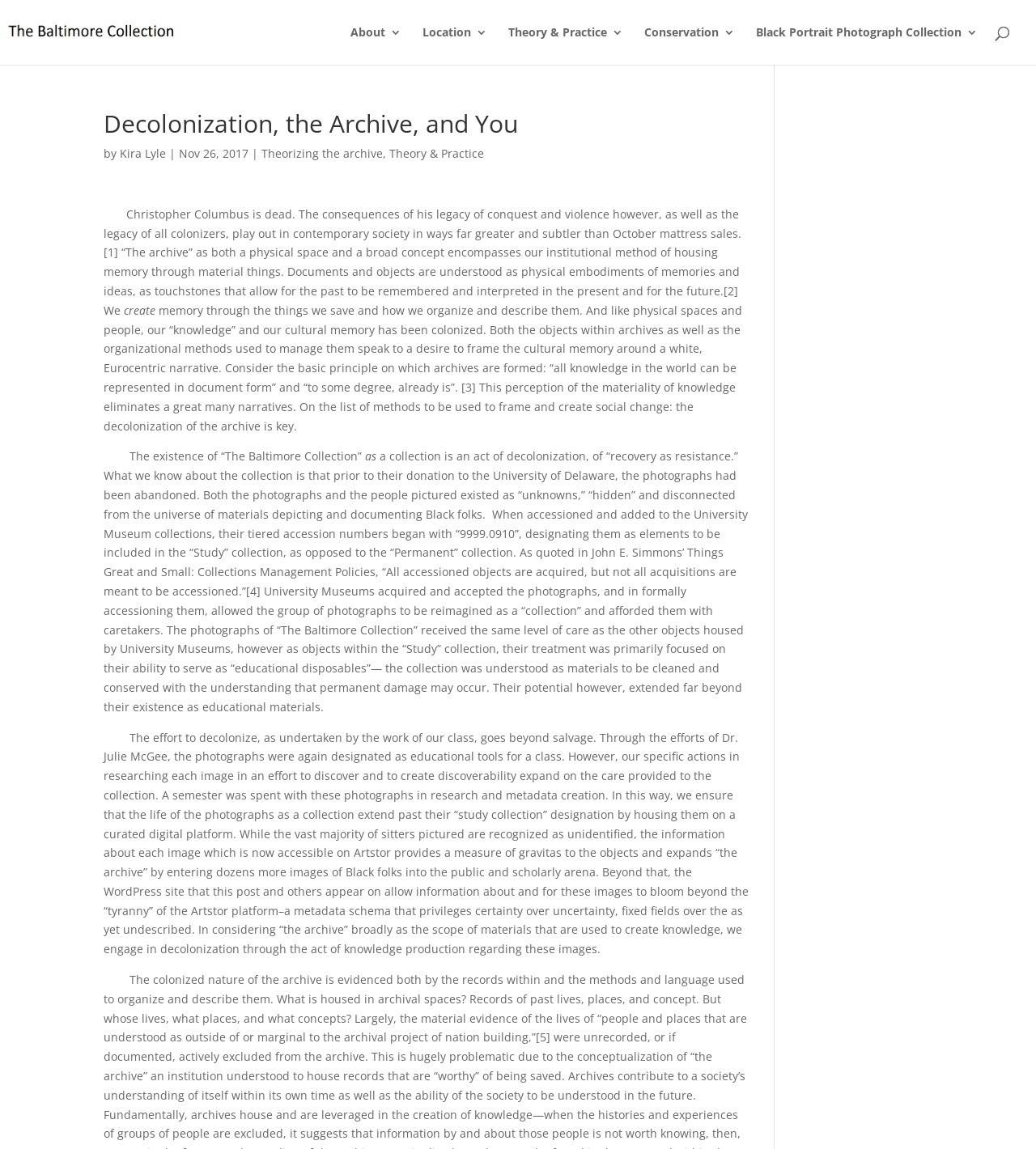Please analyze the image and provide a thorough answer to the question:
What is the date of the article?

I found the answer by looking at the StaticText element with the text 'Nov 26, 2017' which is located near the heading 'Decolonization, the Archive, and You' and is described as the date of the article.